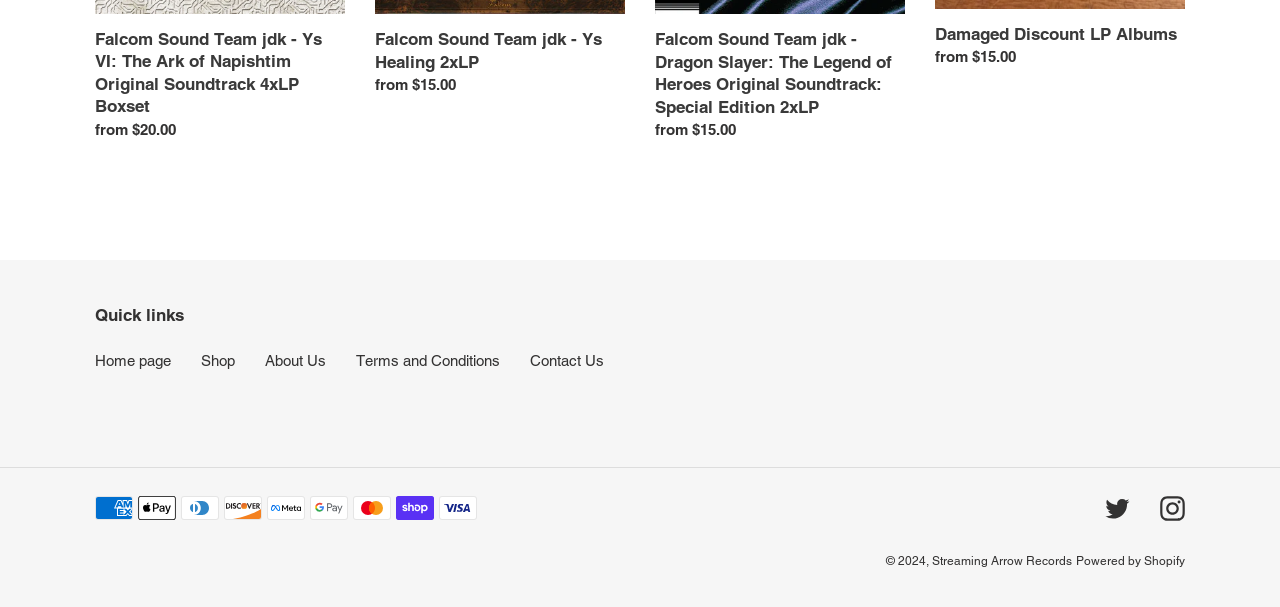Please answer the following query using a single word or phrase: 
How many quick links are available?

5